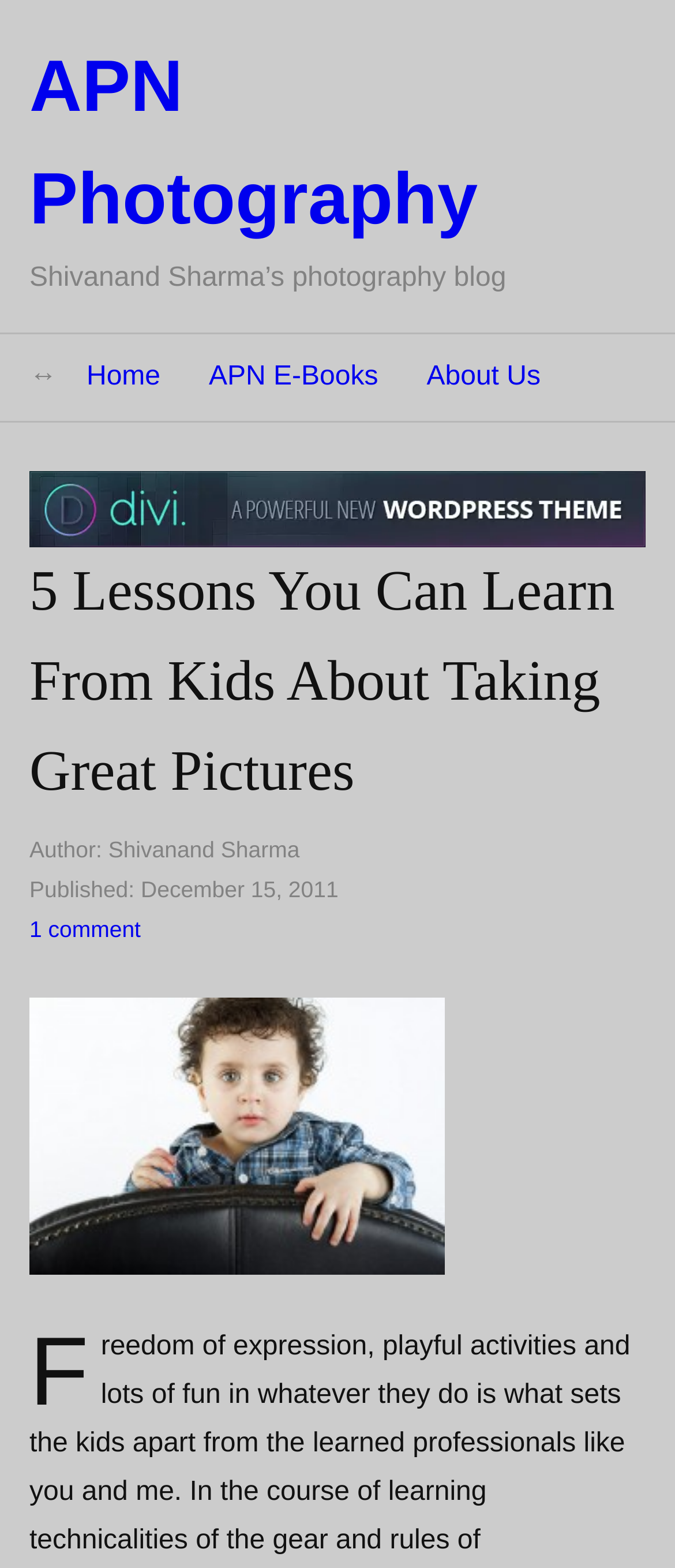Please determine the bounding box coordinates for the element with the description: "Home".

[0.128, 0.213, 0.238, 0.268]